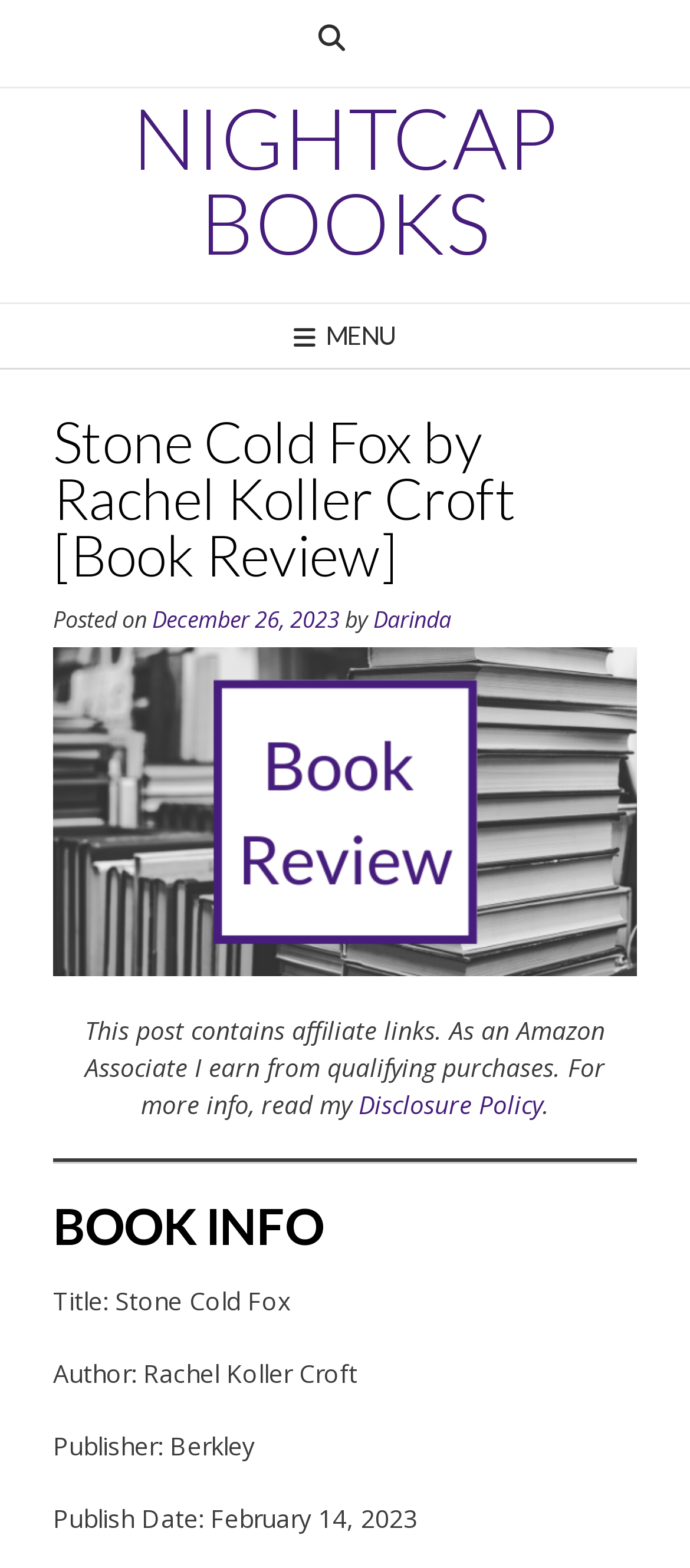Find and provide the bounding box coordinates for the UI element described here: "Disclosure Policy". The coordinates should be given as four float numbers between 0 and 1: [left, top, right, bottom].

[0.519, 0.694, 0.786, 0.715]